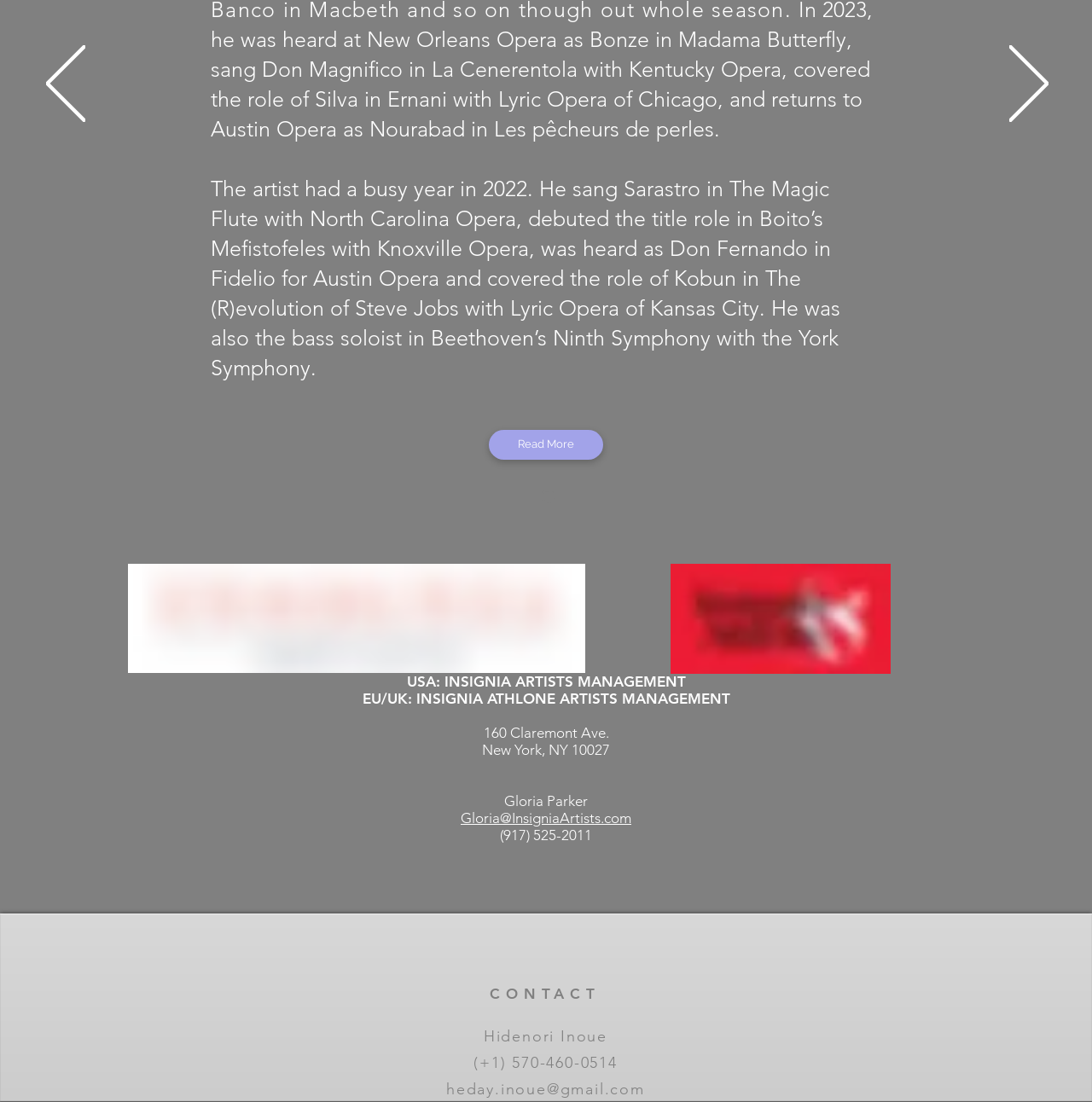What is the name of the person mentioned in the contact section?
Using the information presented in the image, please offer a detailed response to the question.

I found the answer by looking at the contact section of the webpage, which mentions 'Hidenori Inoue' along with their phone number and email address.